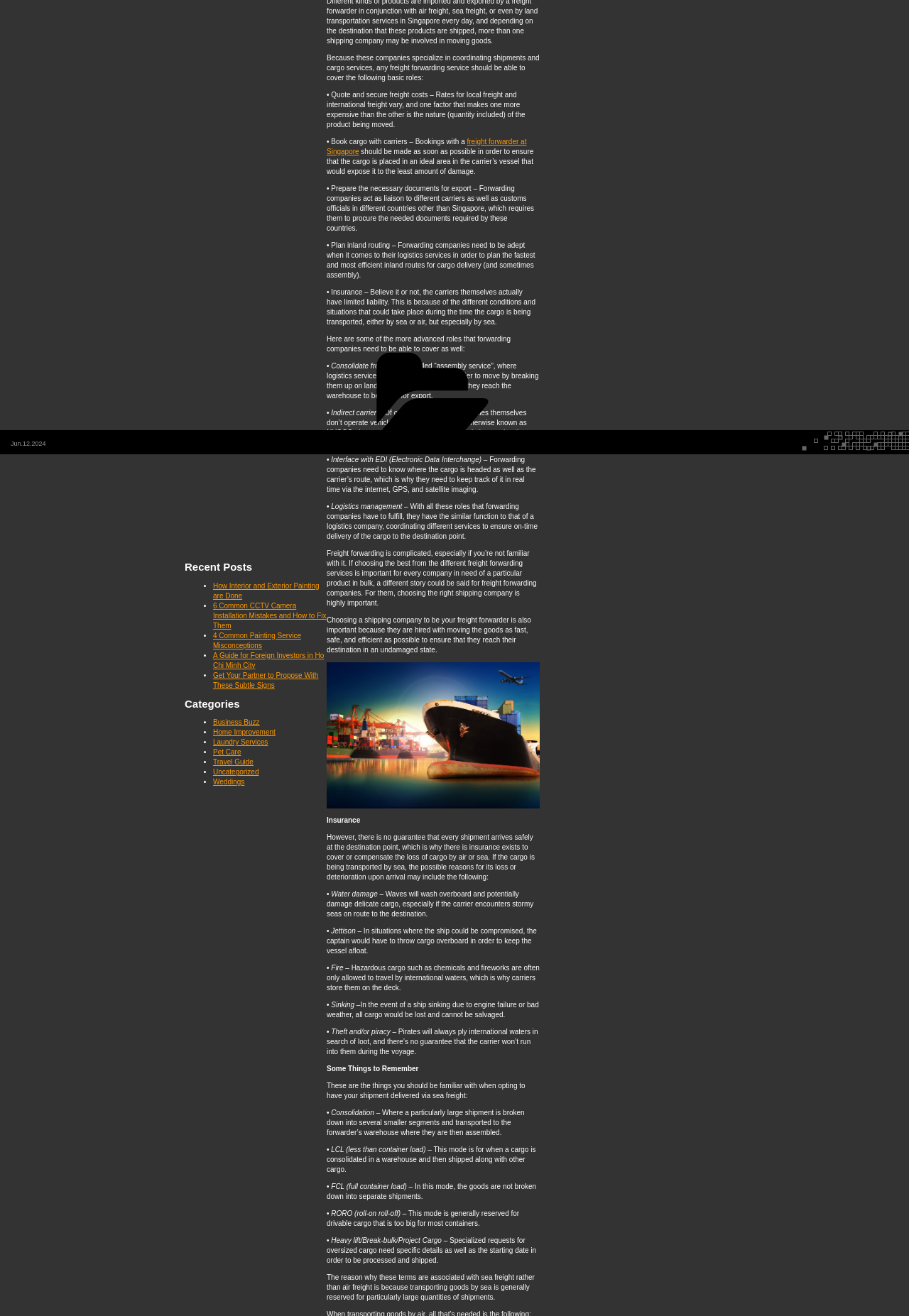Give the bounding box coordinates for the element described as: "Home Improvement".

[0.234, 0.554, 0.303, 0.56]